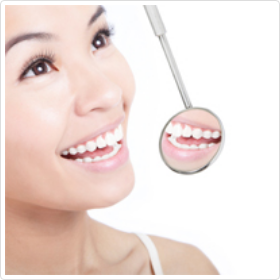Answer in one word or a short phrase: 
What is the theme of the webpage that this image aligns with?

Cosmetic dental methods